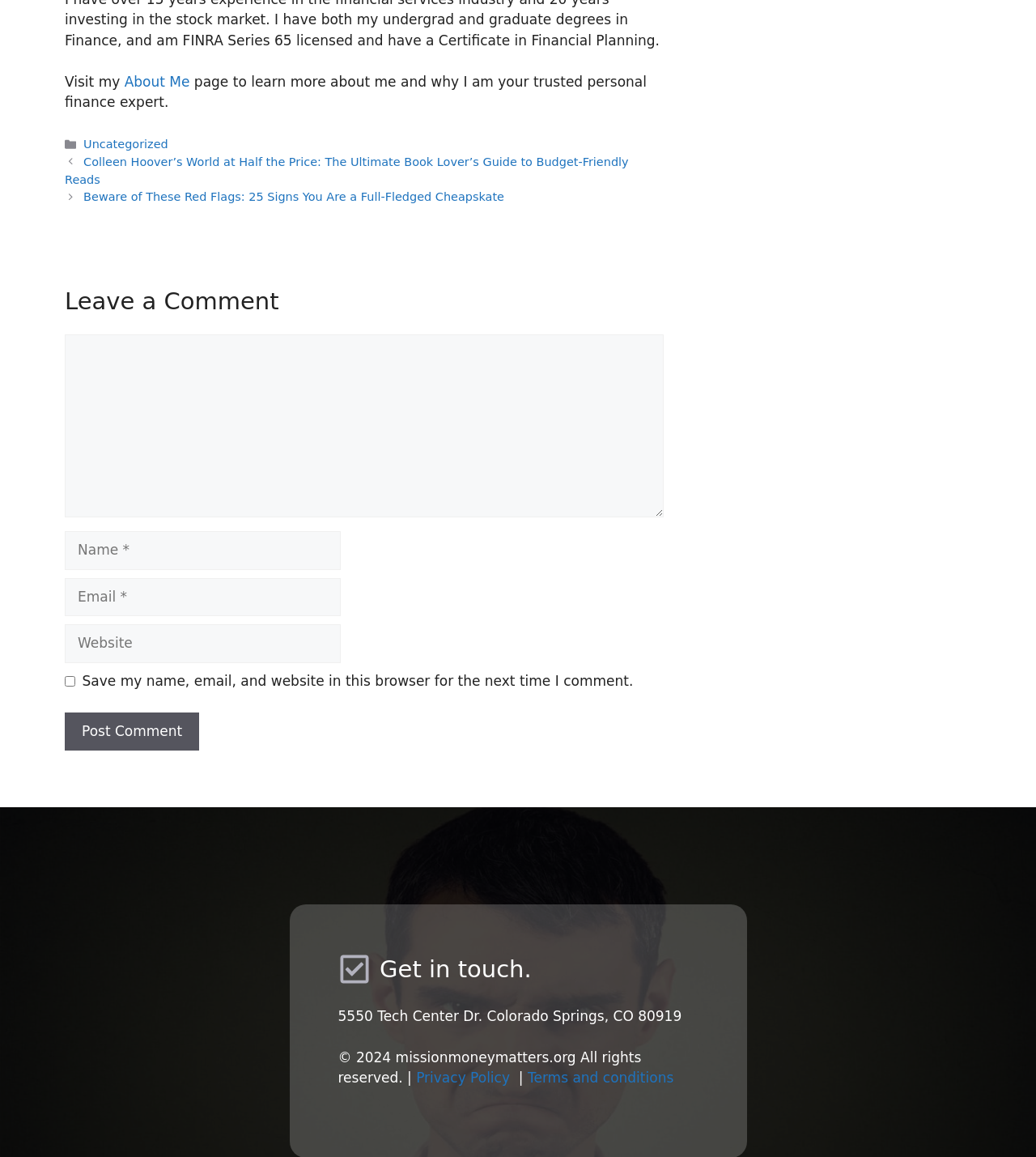What is the author's expertise?
Deliver a detailed and extensive answer to the question.

The author's expertise can be inferred from the text 'page to learn more about me and why I am your trusted personal finance expert.' which suggests that the author is an expert in personal finance.